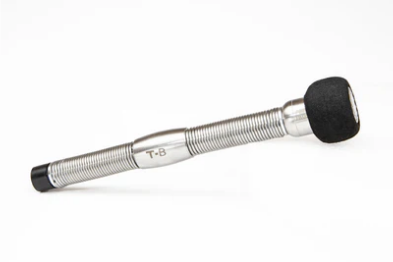Refer to the image and answer the question with as much detail as possible: What is the purpose of the rounded tip?

The rounded, cushioned tip at one end of the spring kit is designed to provide a soft contact surface, ensuring stability and protection for the camera it is intended to support.